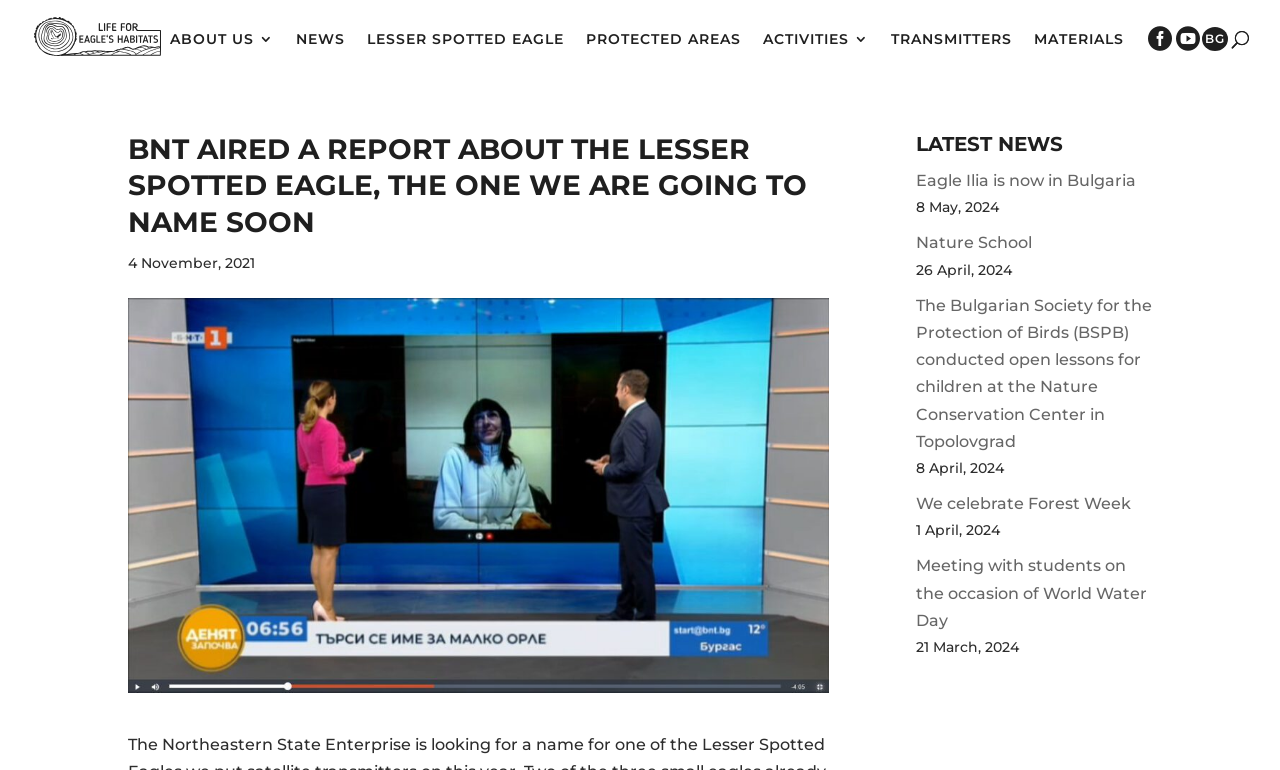Please give a short response to the question using one word or a phrase:
What is the name of the eagle that is now in Bulgaria?

Eagle Ilia